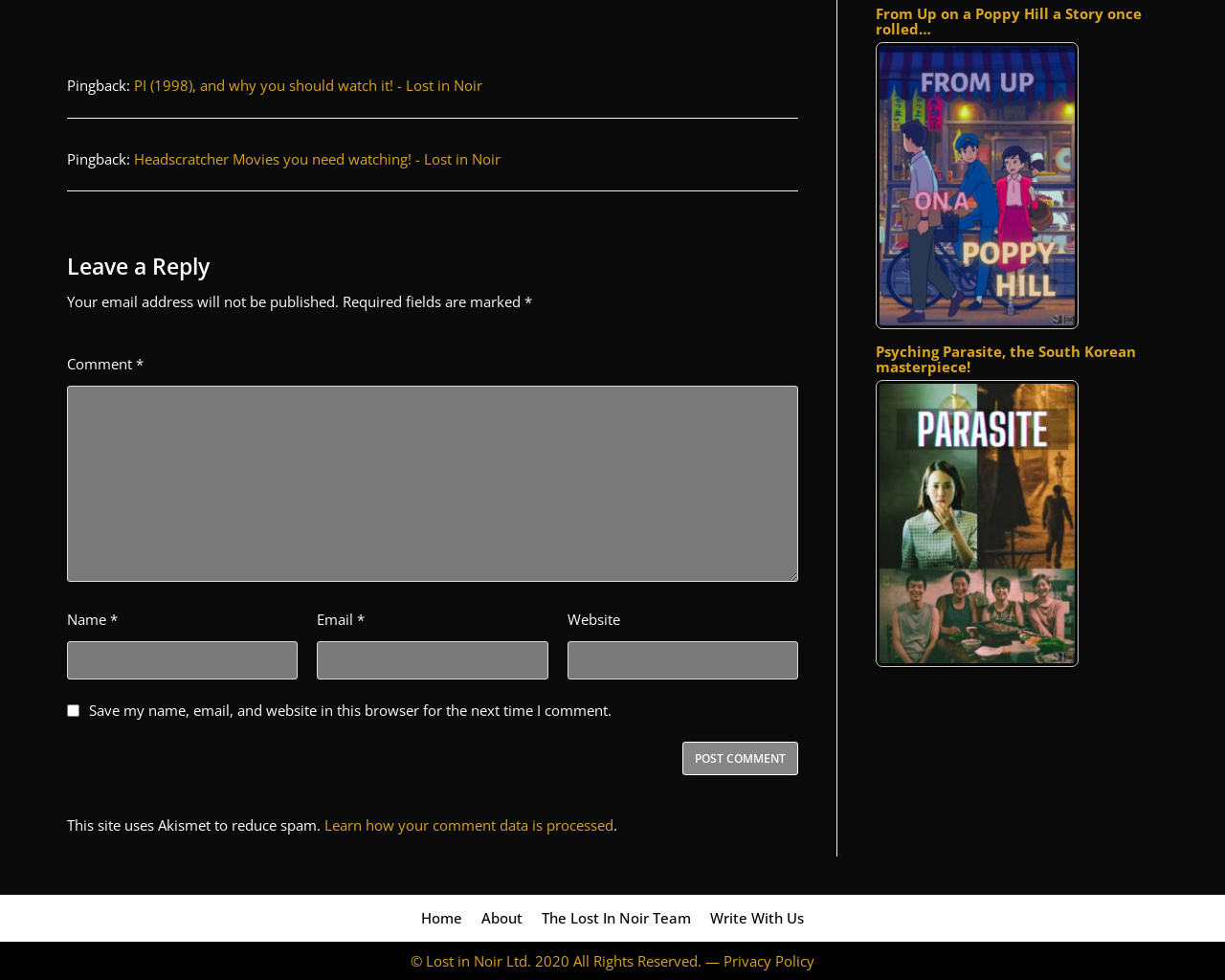Please identify the bounding box coordinates of the element's region that should be clicked to execute the following instruction: "Visit the 'Home' page". The bounding box coordinates must be four float numbers between 0 and 1, i.e., [left, top, right, bottom].

[0.344, 0.925, 0.377, 0.95]